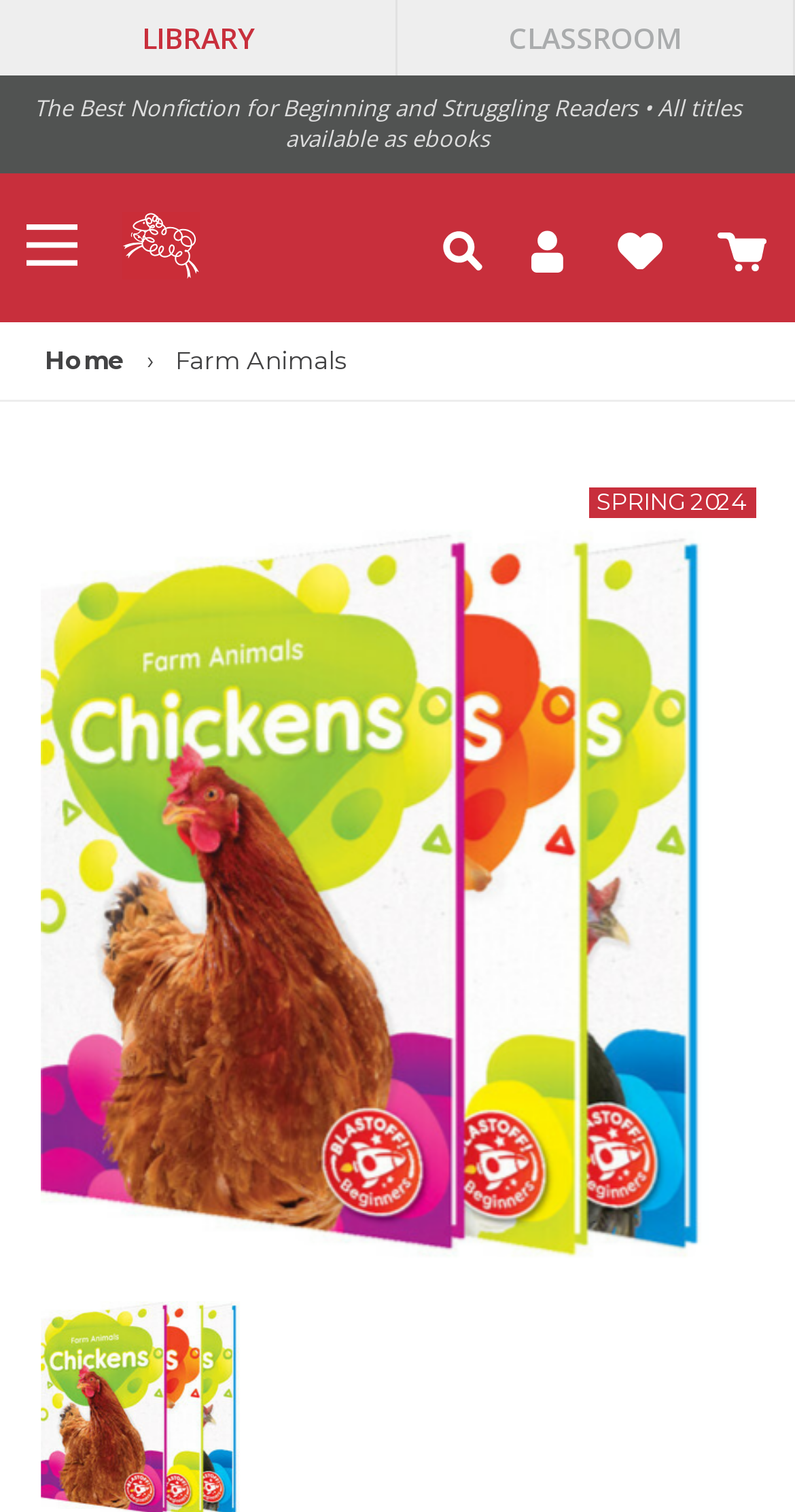What season is mentioned on the page?
Examine the screenshot and reply with a single word or phrase.

Spring